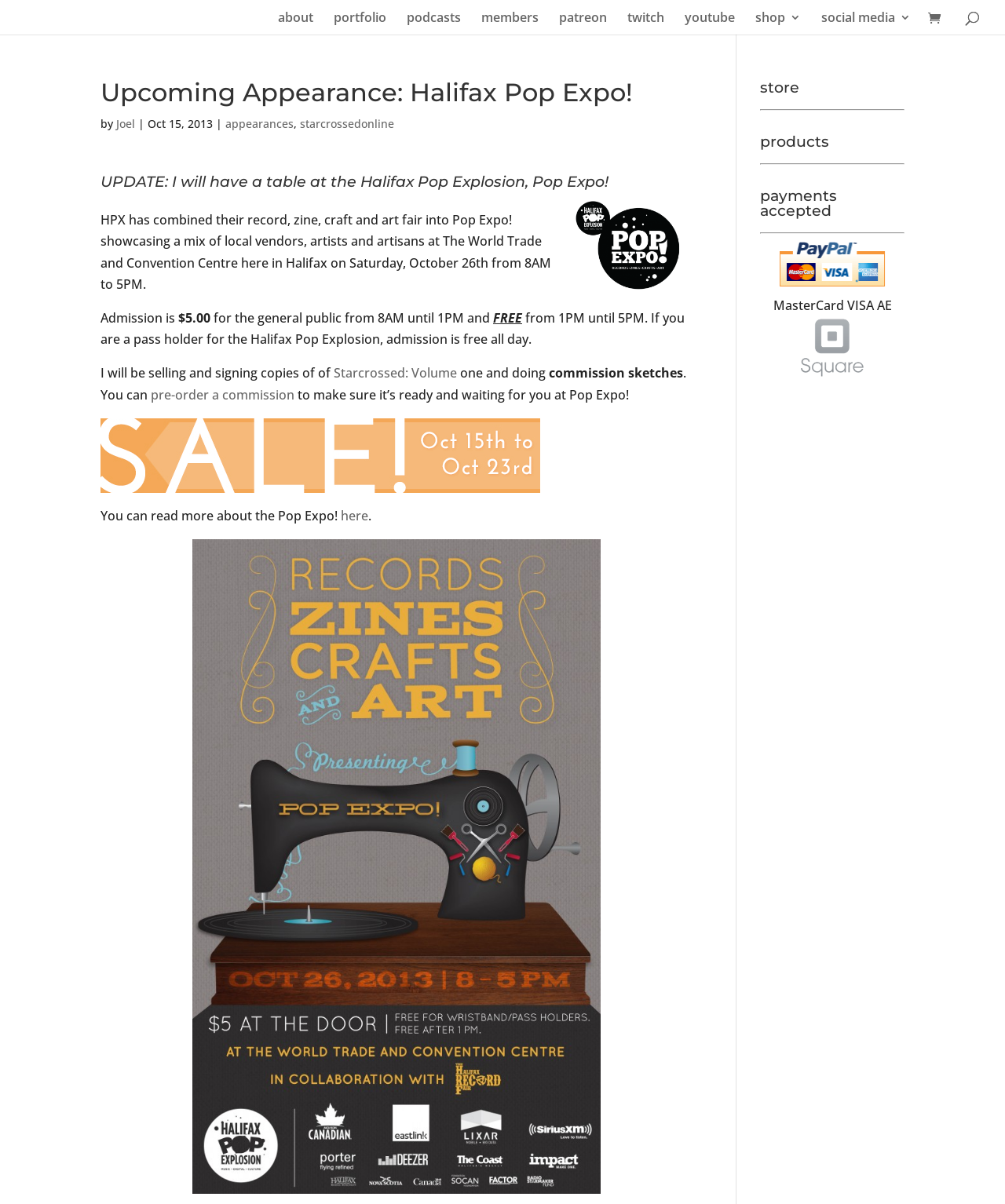What is the name of the event Joel Duggan will be attending?
From the screenshot, supply a one-word or short-phrase answer.

Halifax Pop Expo